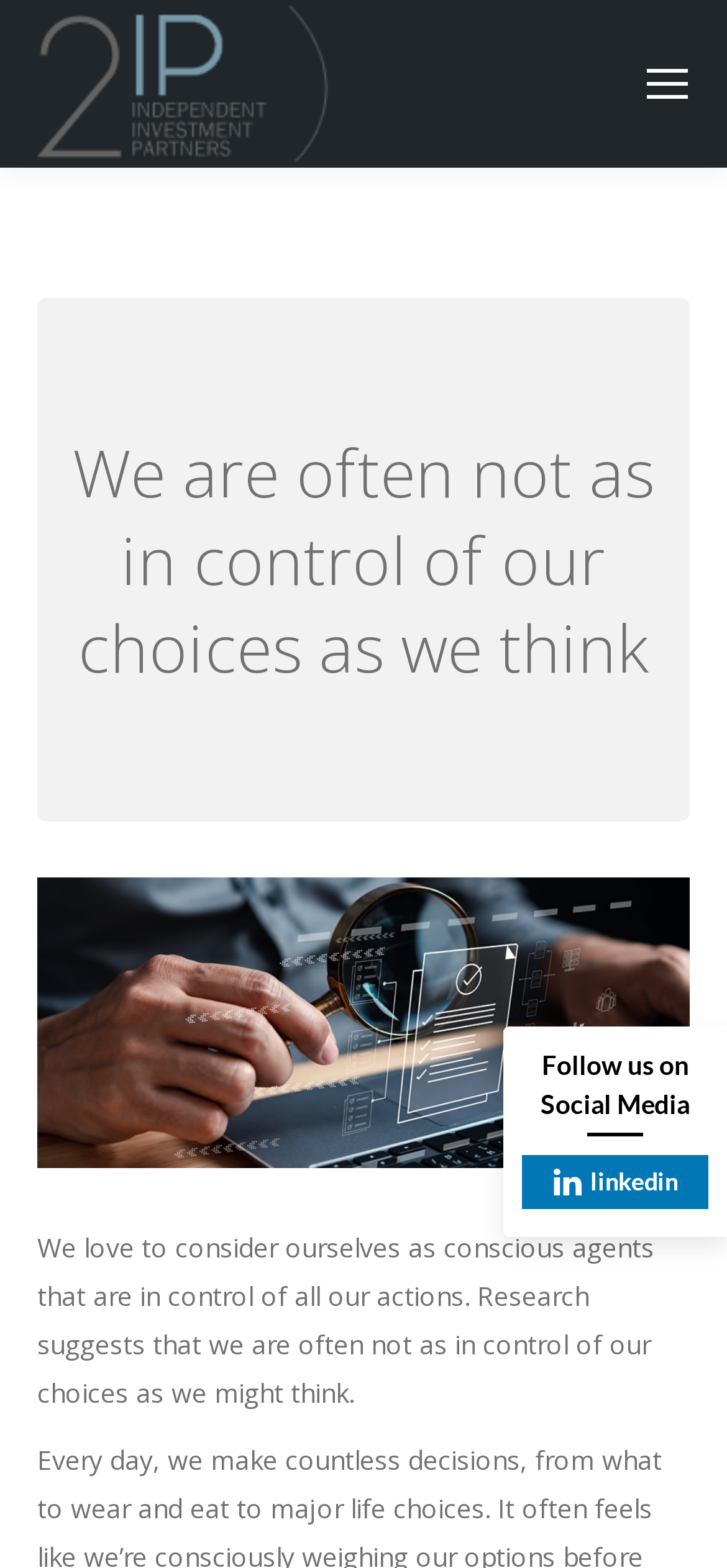Provide a thorough and detailed response to the question by examining the image: 
What social media platform is linked on this webpage?

The social media platform linked on this webpage can be found at the bottom of the page, where it says 'Follow us on Social Media' and has an image of the LinkedIn logo.